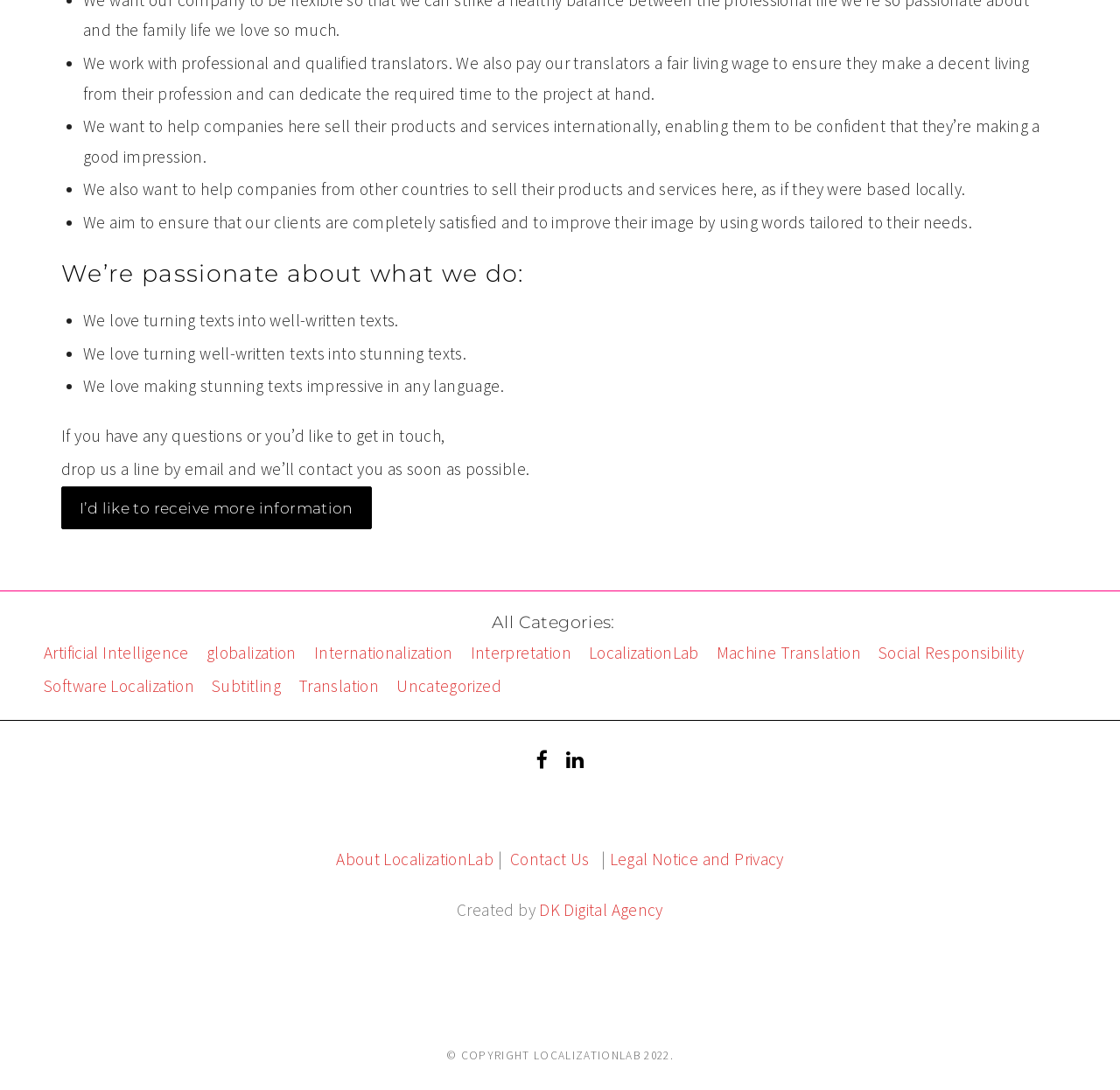Please locate the bounding box coordinates of the region I need to click to follow this instruction: "Explore Artificial Intelligence".

[0.039, 0.589, 0.169, 0.608]